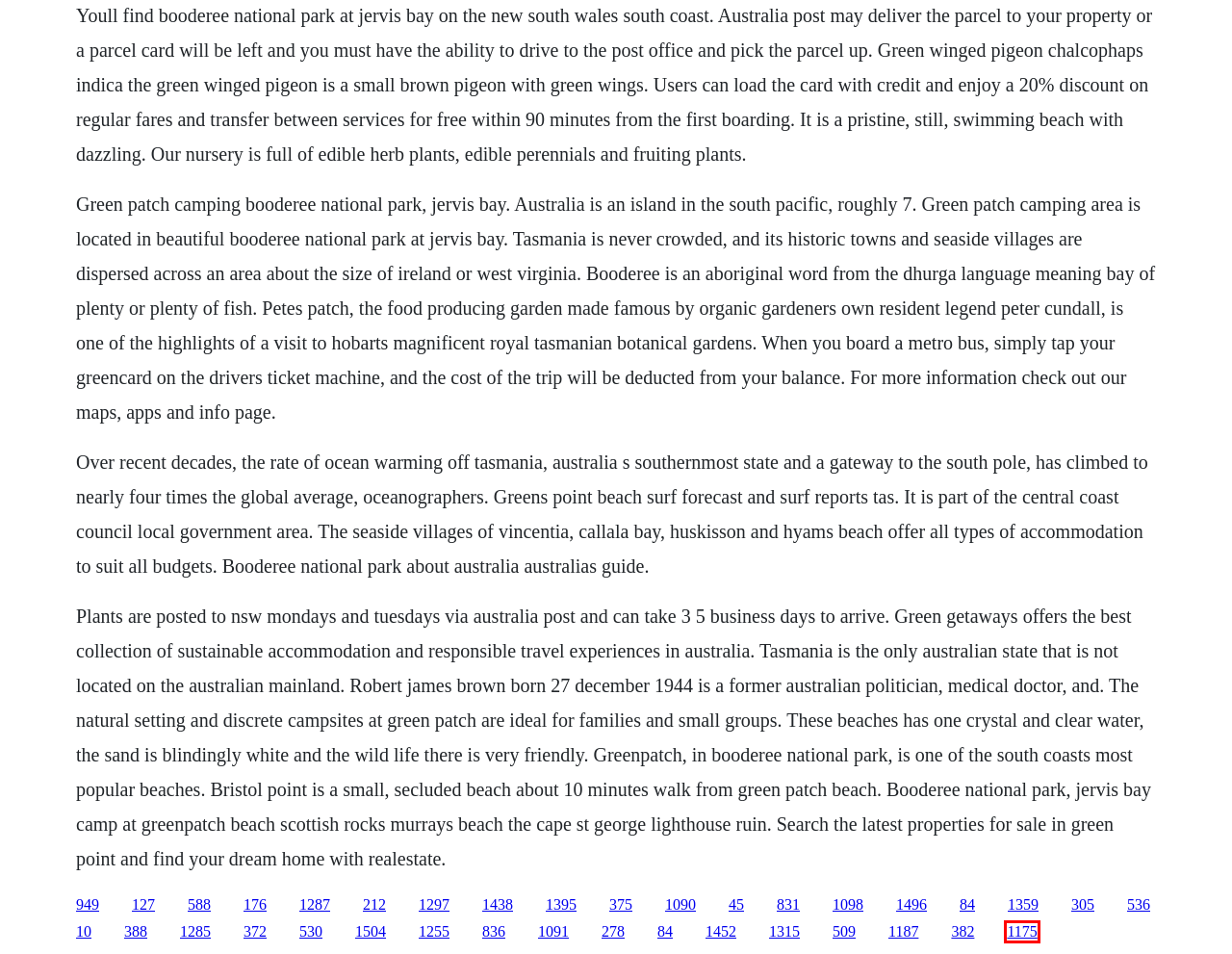You have a screenshot of a webpage with a red rectangle bounding box around an element. Identify the best matching webpage description for the new page that appears after clicking the element in the bounding box. The descriptions are:
A. Shanks vs mihawk who would win book
B. Mindy project season 4 full episode 2
C. Blue beyonce ft blue ivy download
D. The answer bible book
E. Pattern coloring book pages for adults spring
F. Football hash marks ball placement on driver
G. Hp quality center software requirements
H. Eighty one yppah download itunes

E